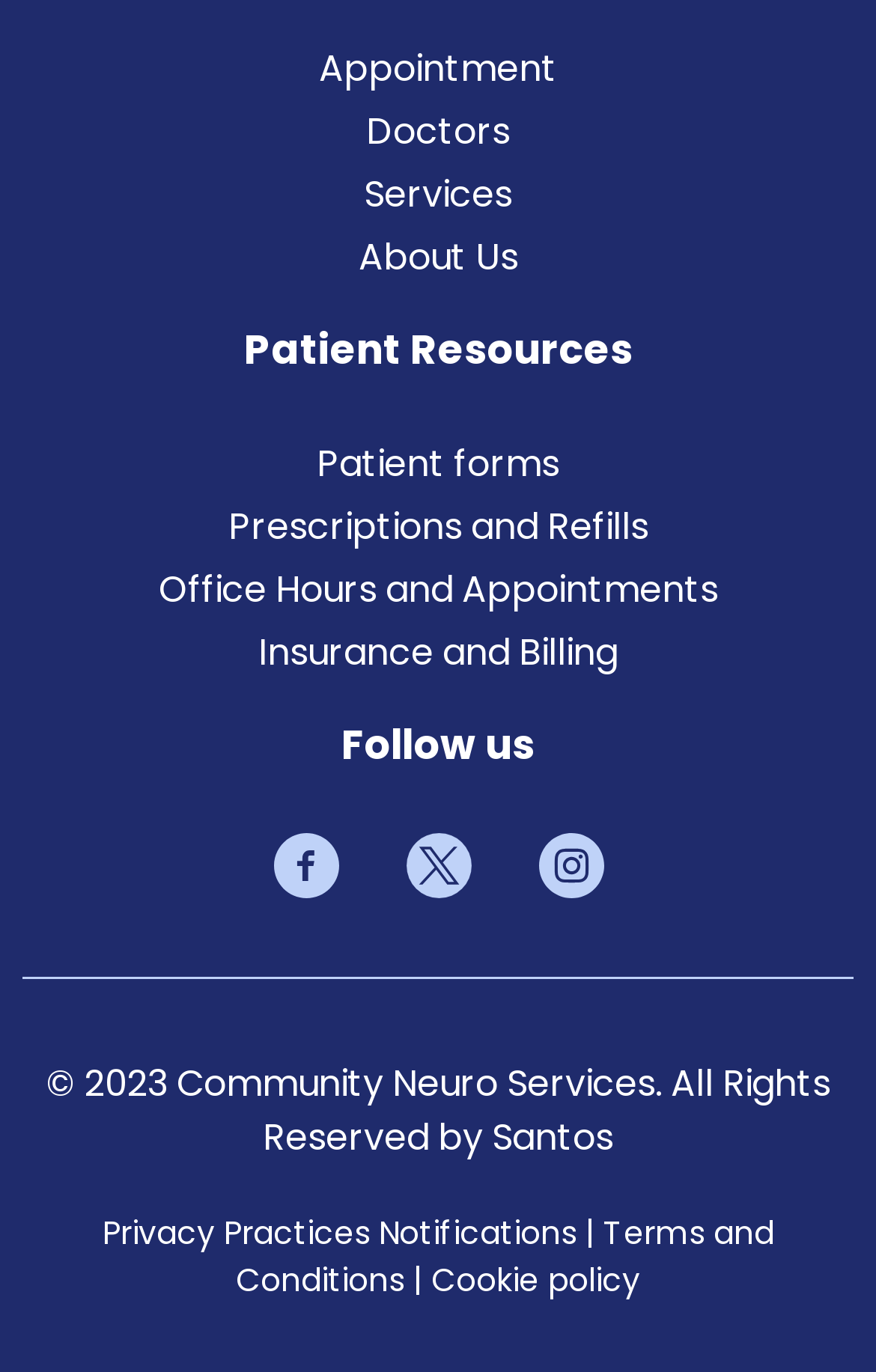Provide a short answer using a single word or phrase for the following question: 
How many links are there in the navigation menu?

4